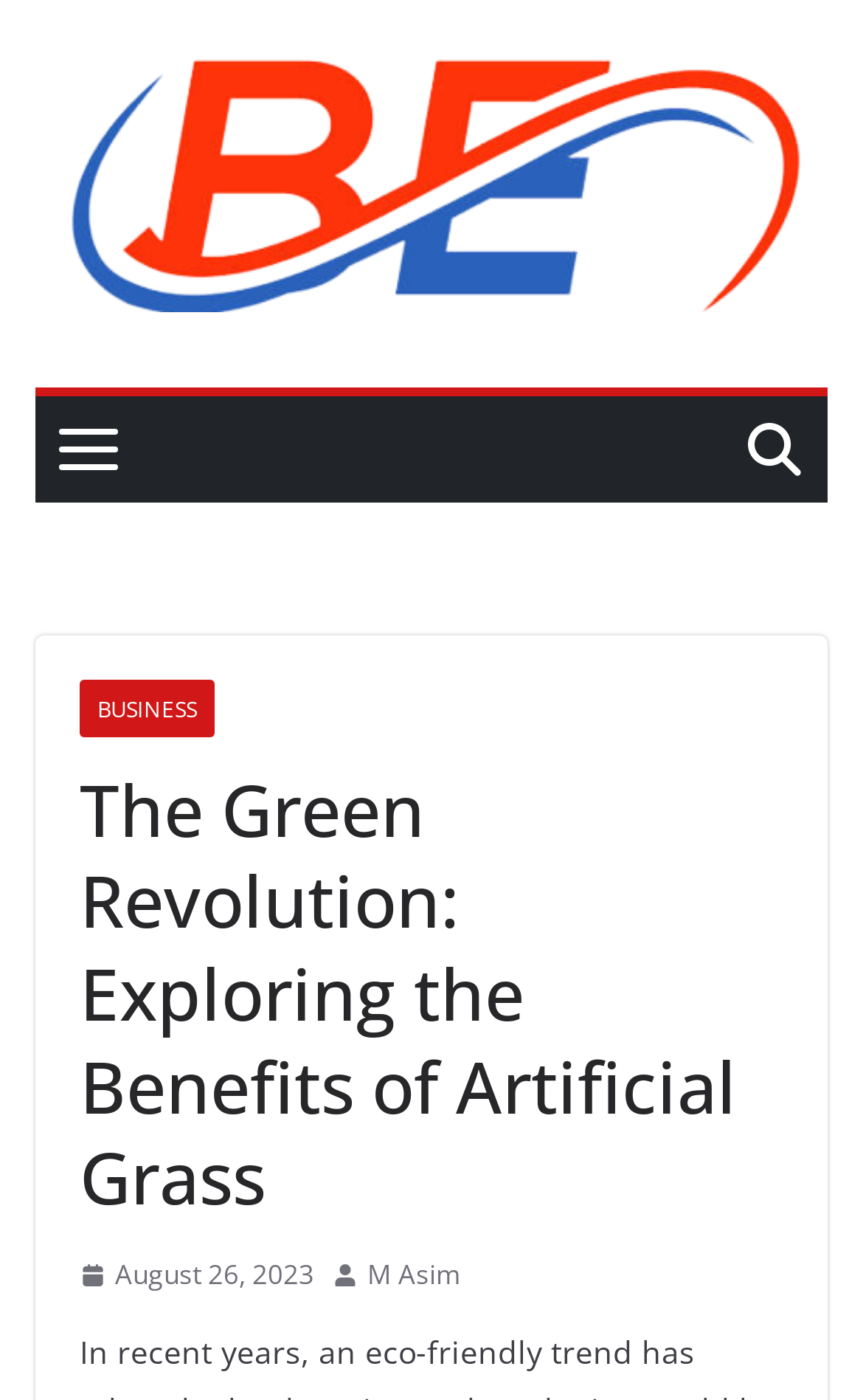Provide the bounding box coordinates for the UI element described in this sentence: "August 26, 2023". The coordinates should be four float values between 0 and 1, i.e., [left, top, right, bottom].

[0.092, 0.827, 0.364, 0.862]